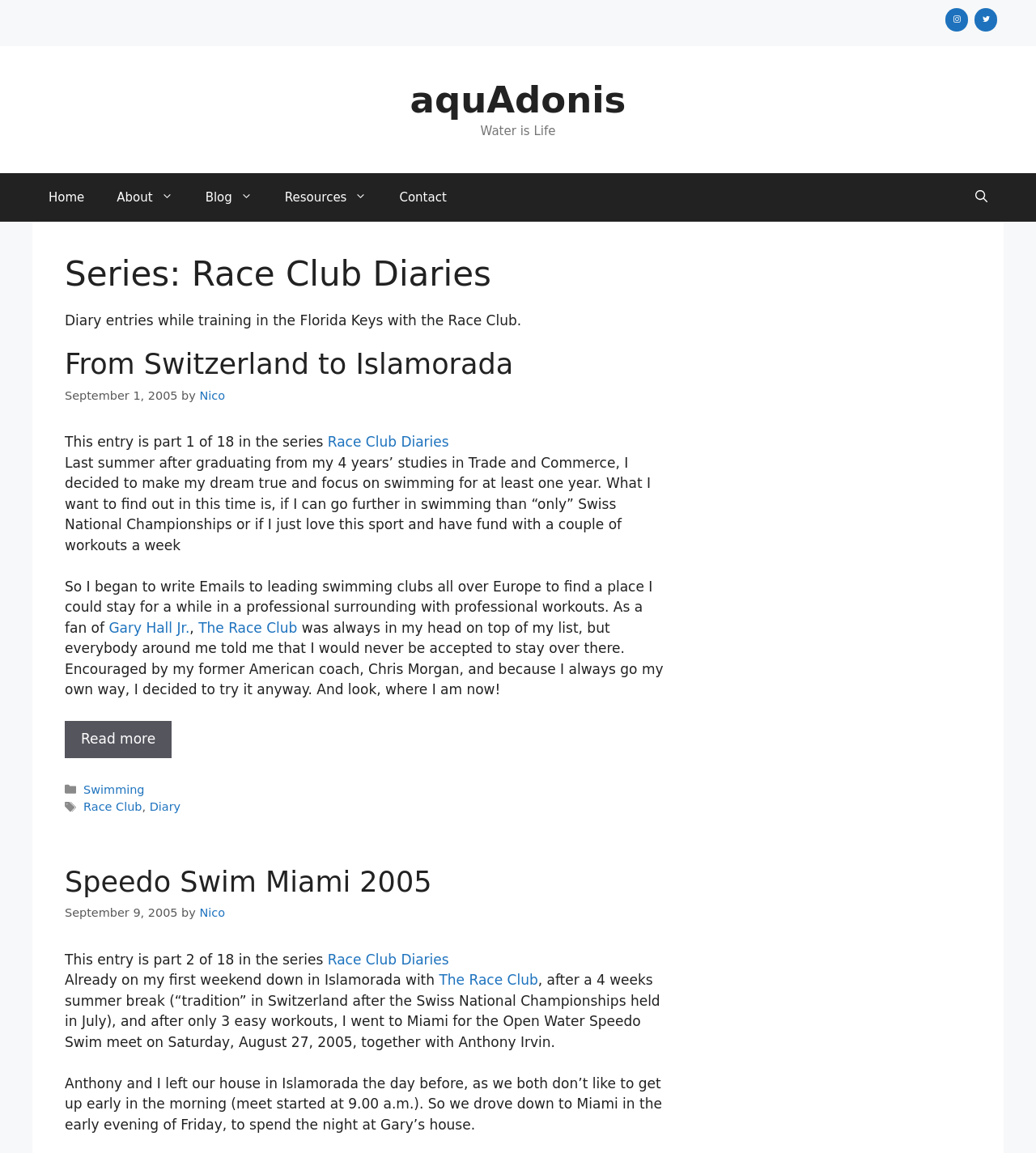Using the provided element description: "The Race Club", determine the bounding box coordinates of the corresponding UI element in the screenshot.

[0.192, 0.537, 0.287, 0.551]